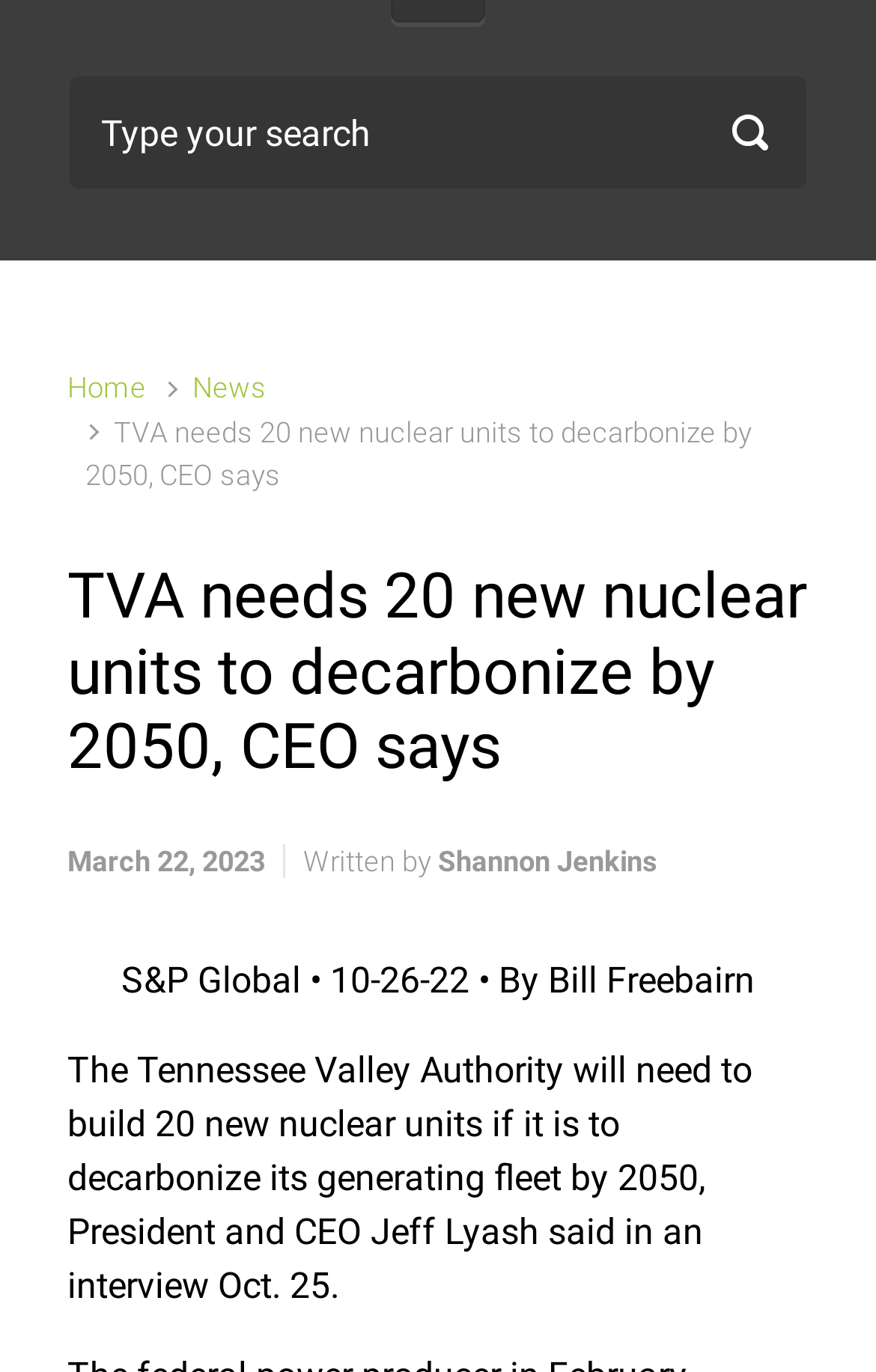Given the element description News, identify the bounding box coordinates for the UI element on the webpage screenshot. The format should be (top-left x, top-left y, bottom-right x, bottom-right y), with values between 0 and 1.

[0.22, 0.271, 0.305, 0.295]